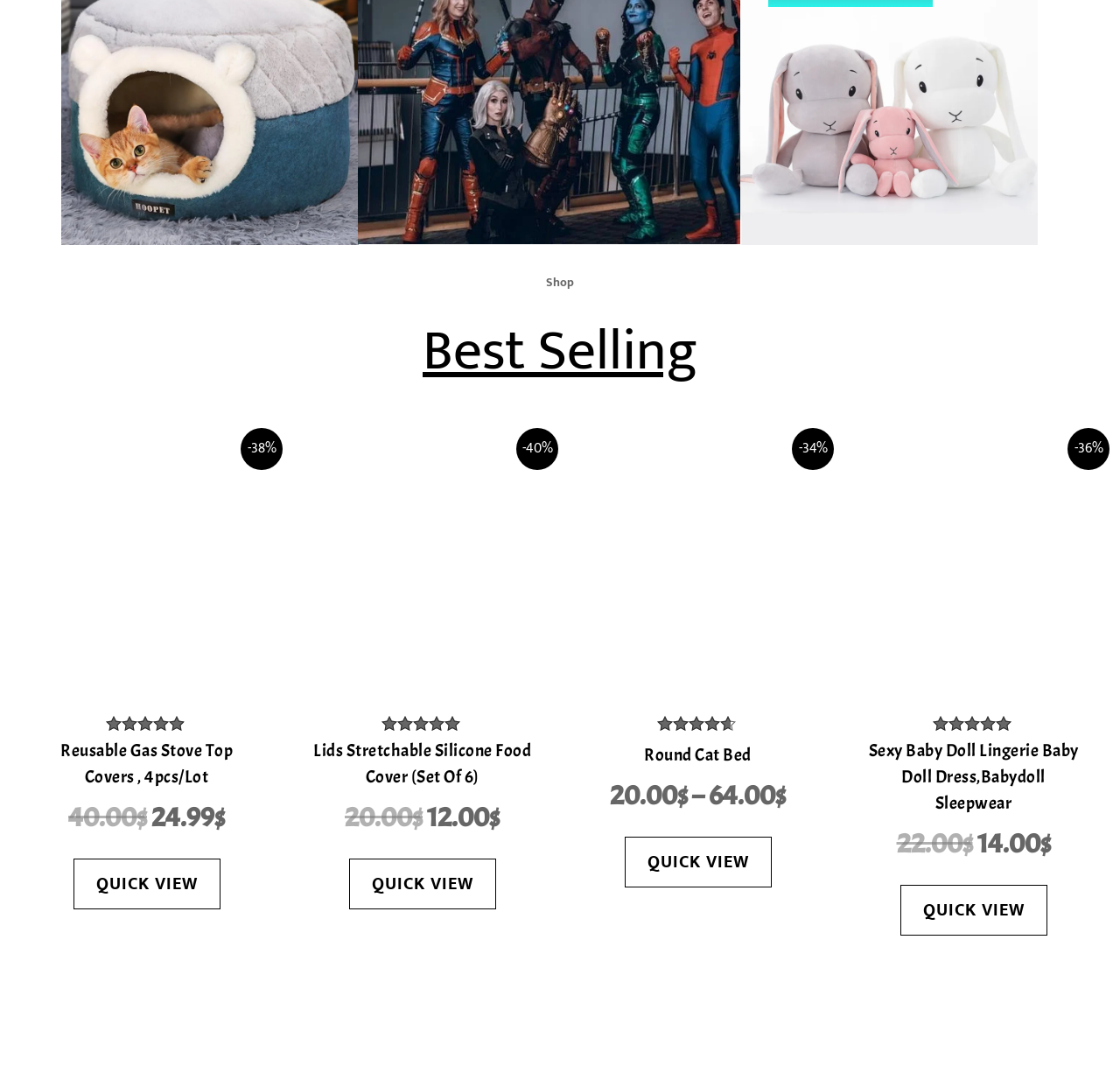Identify the bounding box for the element characterized by the following description: "Quick View".

[0.804, 0.83, 0.935, 0.877]